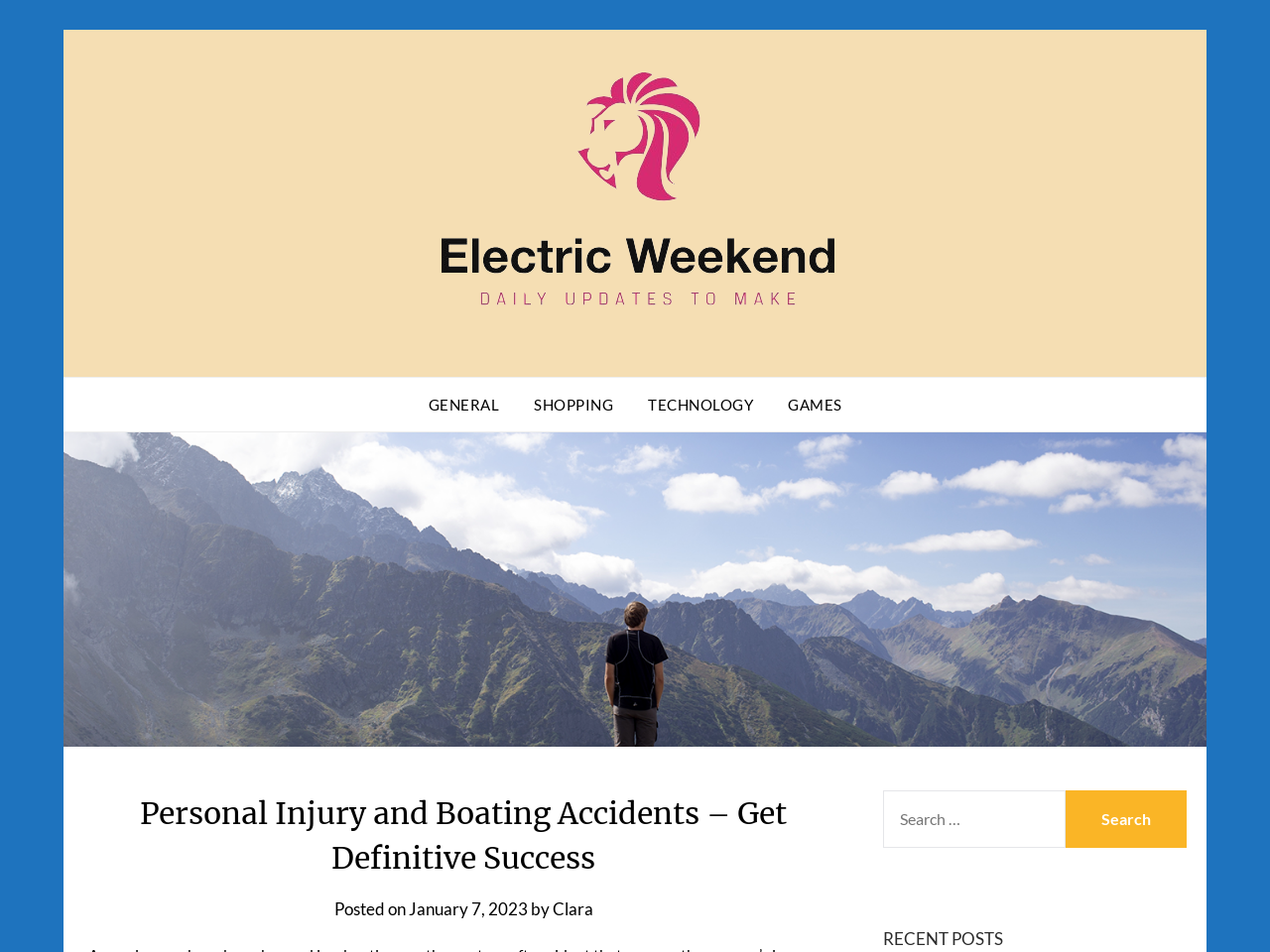What is the logo of the website?
Can you provide an in-depth and detailed response to the question?

The logo of the website is an image located at the top left corner of the webpage, with a bounding box coordinate of [0.05, 0.446, 0.95, 0.784]. It is also a link with the text 'Electric Weekend'.